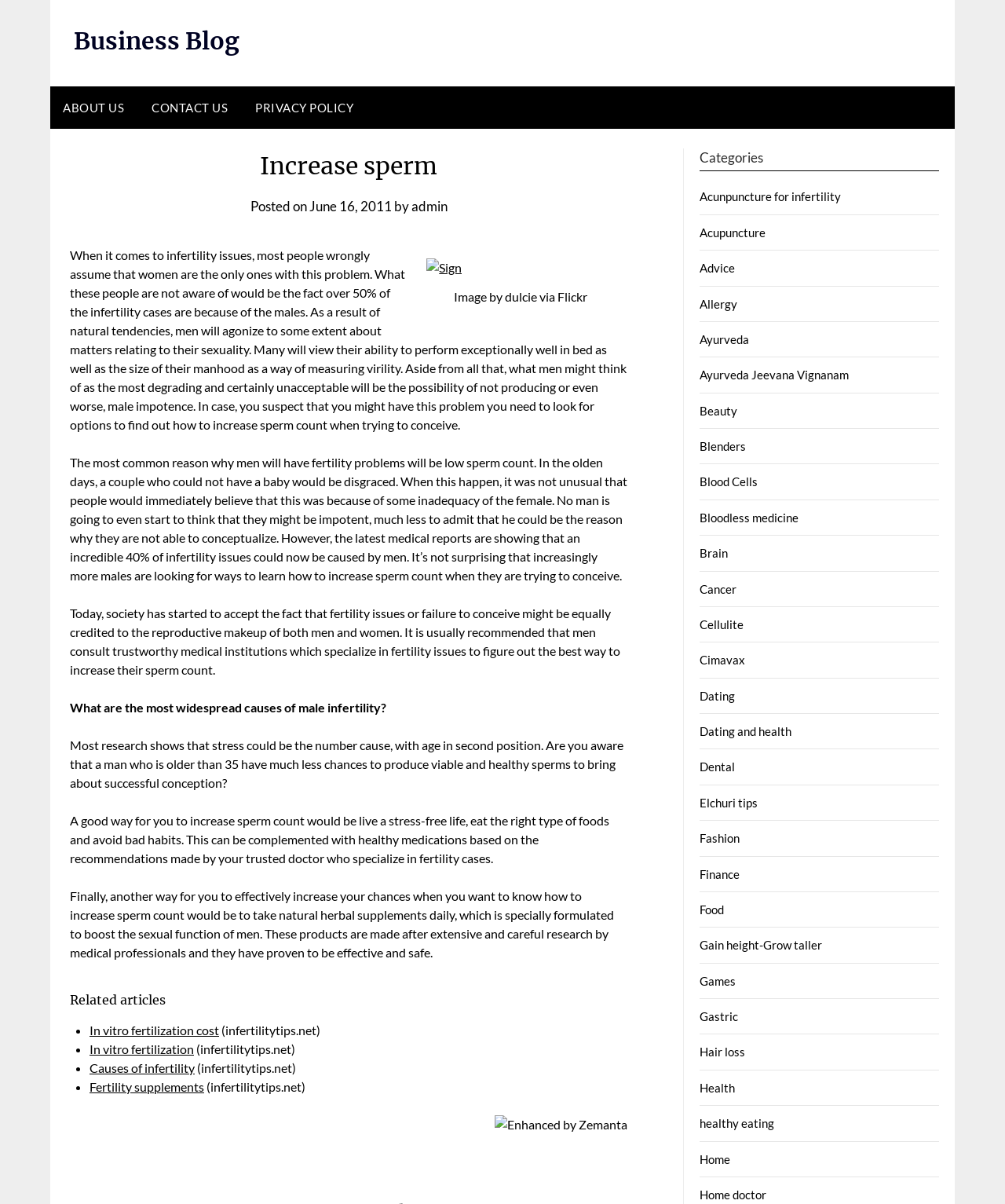Locate the bounding box coordinates of the clickable area to execute the instruction: "Browse the categories and select 'Acupuncture for infertility'". Provide the coordinates as four float numbers between 0 and 1, represented as [left, top, right, bottom].

[0.696, 0.158, 0.837, 0.169]